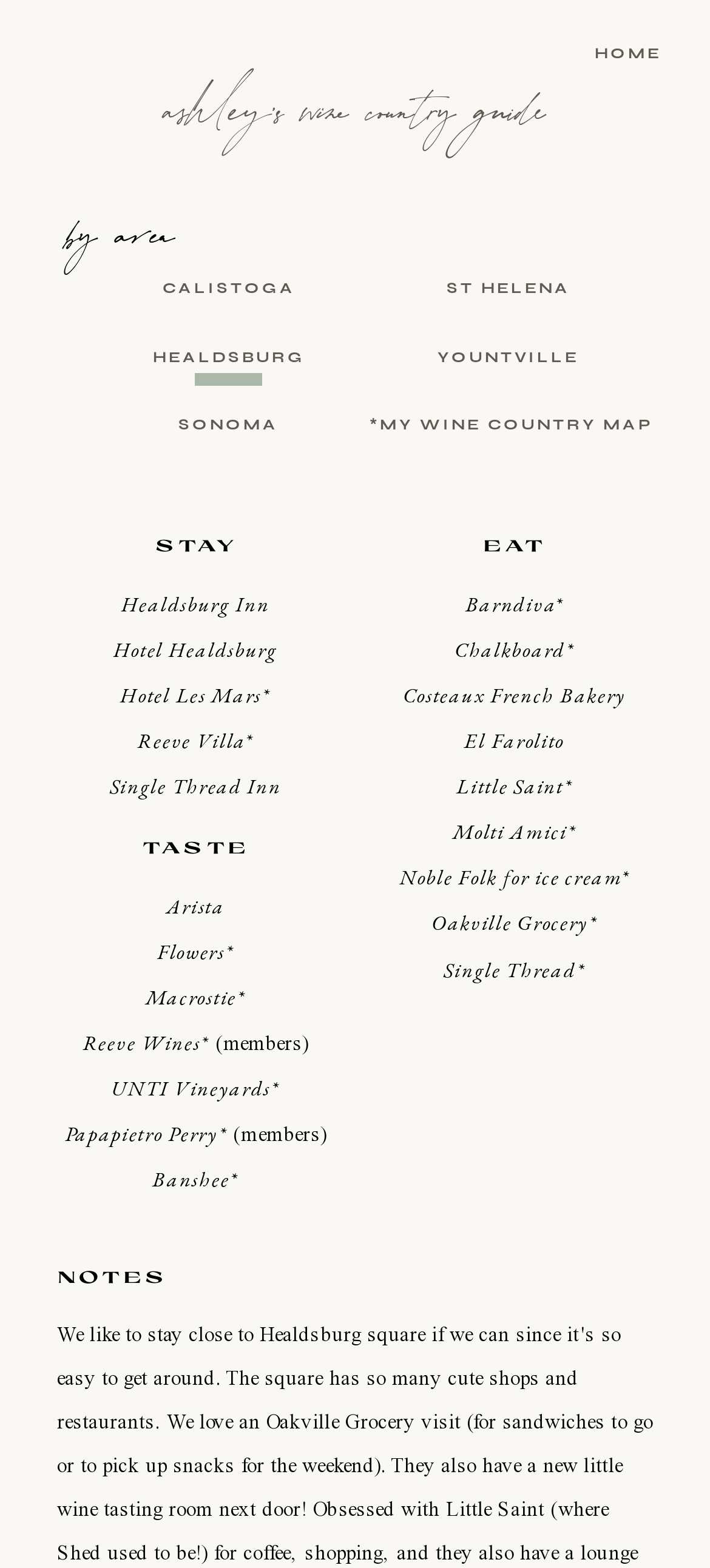Extract the bounding box coordinates of the UI element described by: "Noble Folk for ice cream*". The coordinates should include four float numbers ranging from 0 to 1, e.g., [left, top, right, bottom].

[0.562, 0.551, 0.887, 0.568]